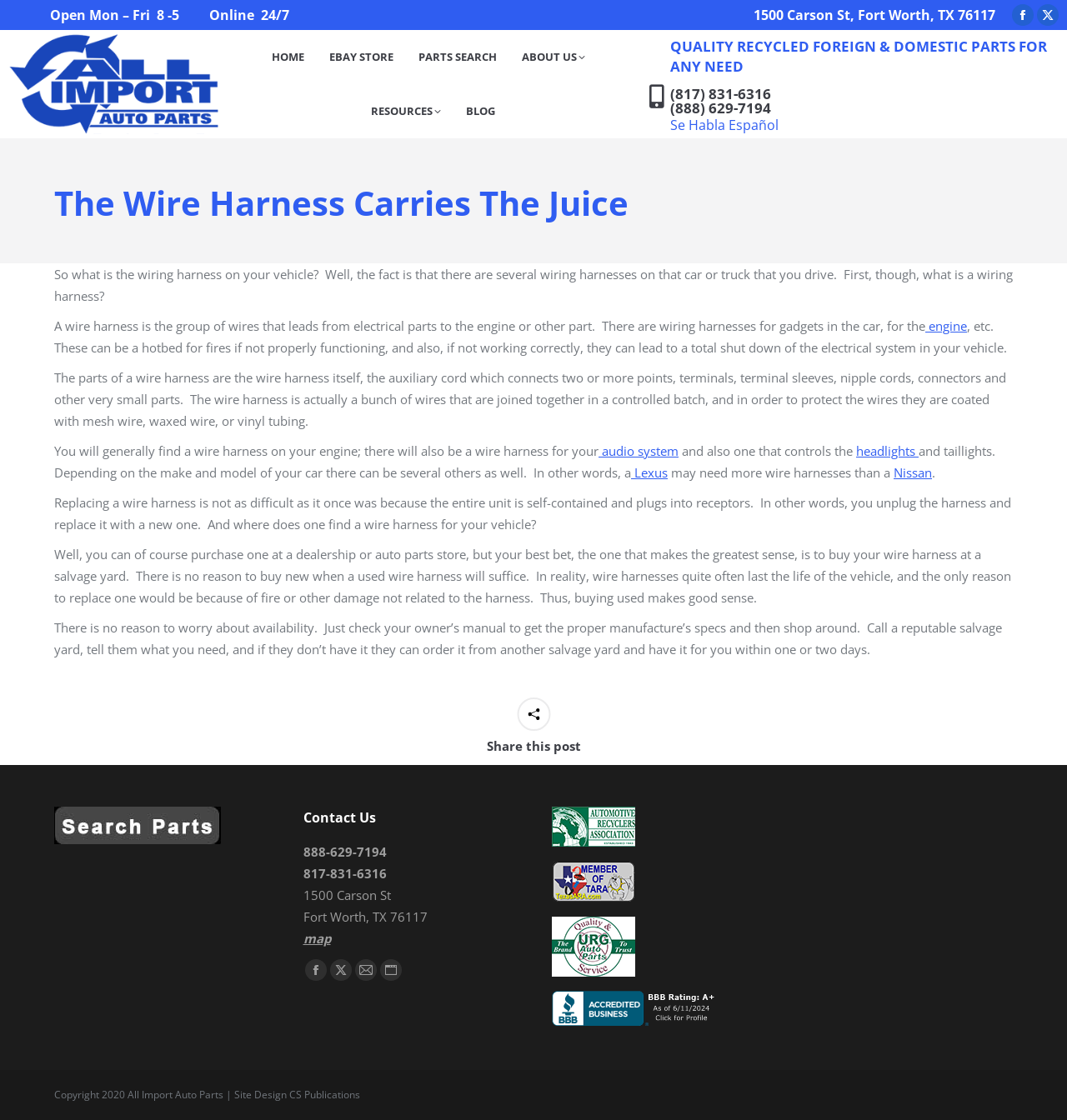Write an elaborate caption that captures the essence of the webpage.

This webpage is about All Import Auto Parts, a used auto parts dealer. At the top, there is a header section with the company's name, address, and contact information, including phone numbers and a Facebook page link. Below this, there is a navigation menu with links to the homepage, eBay store, parts search, and about us sections.

The main content of the page is an article about wire harnesses in vehicles. The article explains what a wire harness is, its components, and its importance in a vehicle's electrical system. It also discusses the benefits of replacing a wire harness with a used one from a salvage yard, citing cost-effectiveness and environmental concerns.

The article is divided into several sections, each with a heading and a block of text. There are also links to related topics, such as engine and audio system, and references to specific car models, like Lexus and Nissan. The text is accompanied by a small image on the right side of the page.

At the bottom of the page, there is a footer section with contact information, including phone numbers, address, and a map link. There are also links to the company's social media profiles and a section showcasing the company's certifications and affiliations, including the Automotive Recyclers Association and the Texas Automotive Recyclers Association.

On the right side of the footer, there is a link to the company's BBB Business Review and a copyright notice. Finally, there is a "Go to Top" link at the very bottom of the page, allowing users to quickly navigate back to the top of the page.